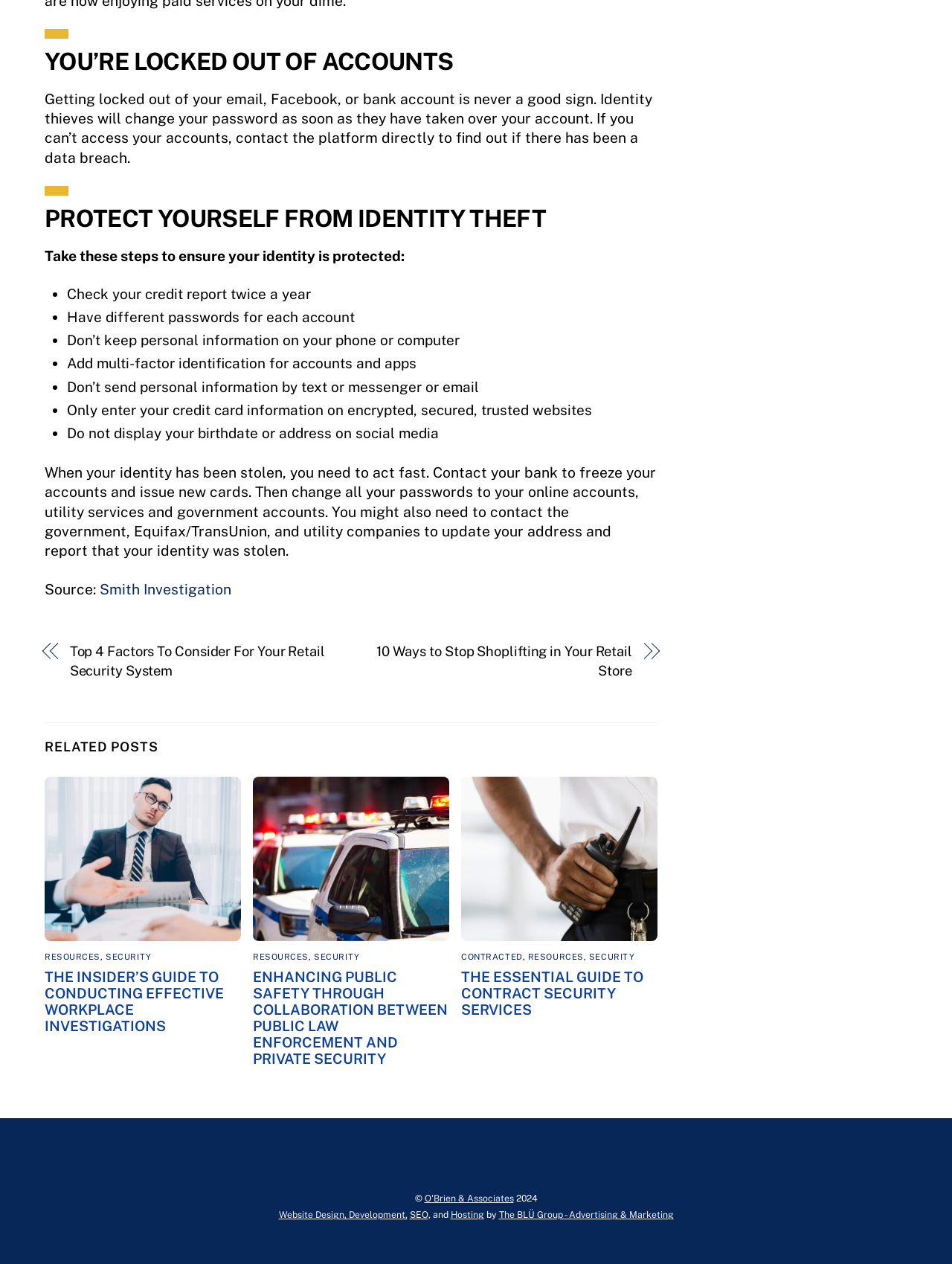Locate the bounding box coordinates of the element to click to perform the following action: 'Read 'PROTECT YOURSELF FROM IDENTITY THEFT''. The coordinates should be given as four float values between 0 and 1, in the form of [left, top, right, bottom].

[0.047, 0.147, 0.69, 0.185]